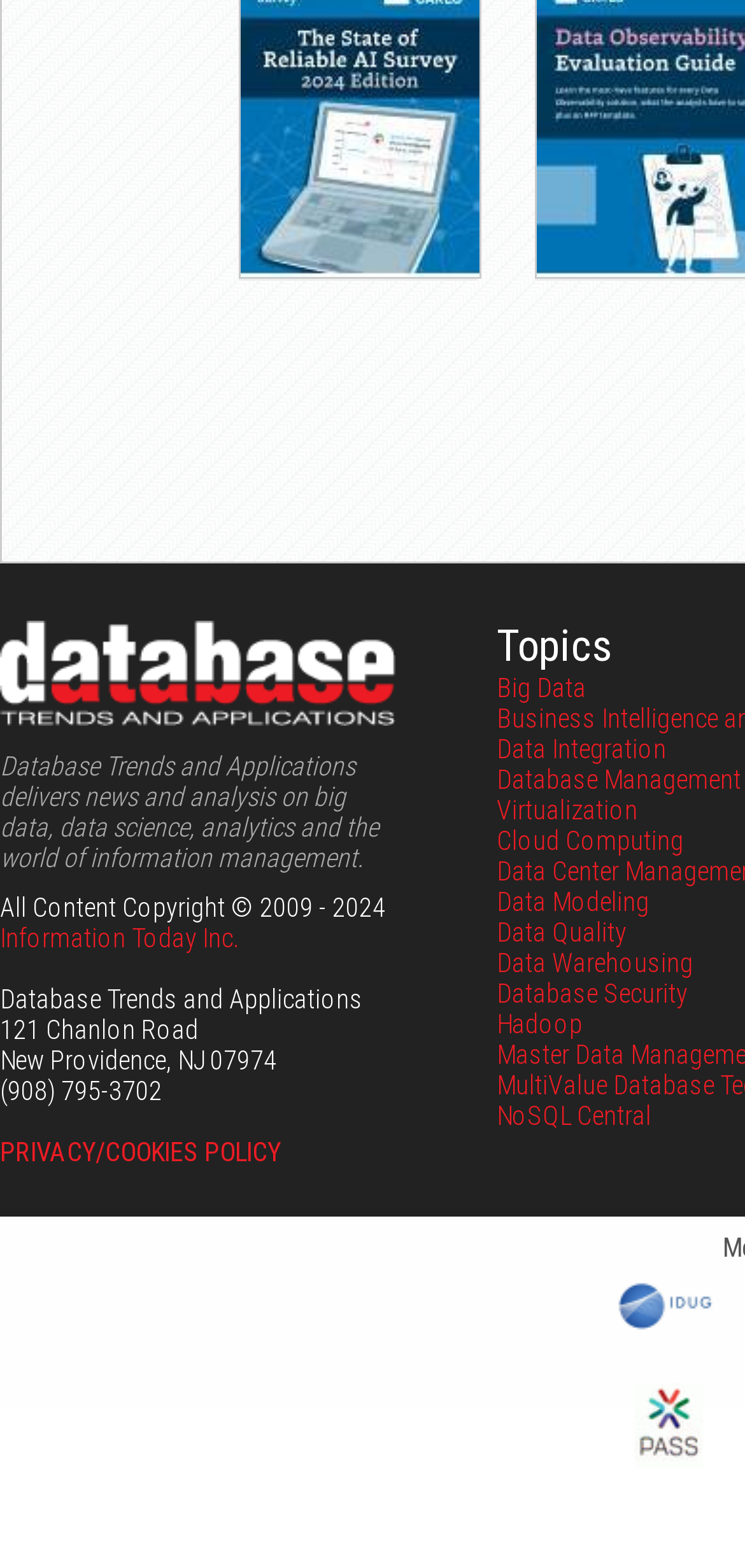Find the bounding box coordinates of the clickable region needed to perform the following instruction: "Explore PASS". The coordinates should be provided as four float numbers between 0 and 1, i.e., [left, top, right, bottom].

[0.851, 0.921, 0.944, 0.941]